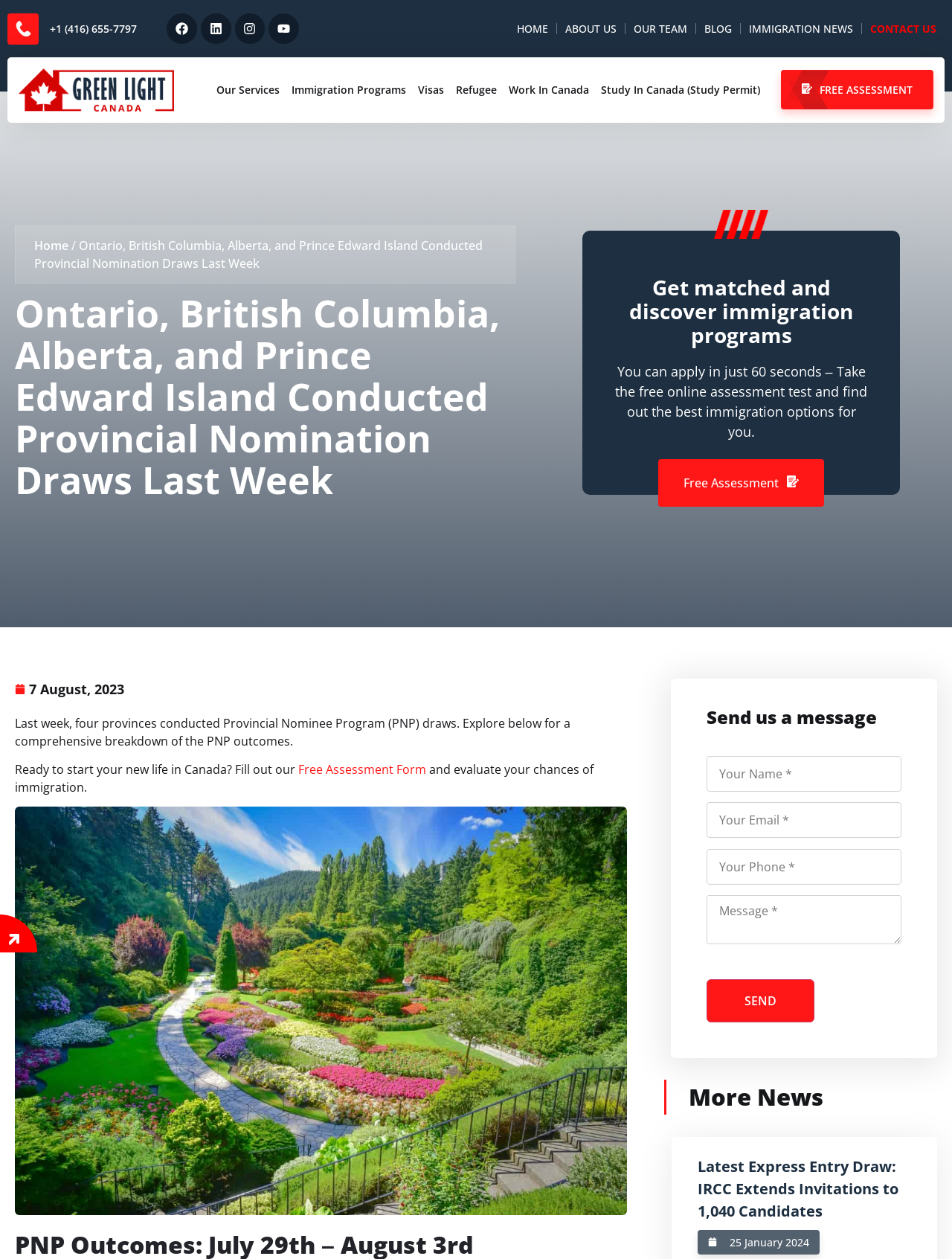Give the bounding box coordinates for the element described as: "7 August, 2023".

[0.016, 0.539, 0.13, 0.555]